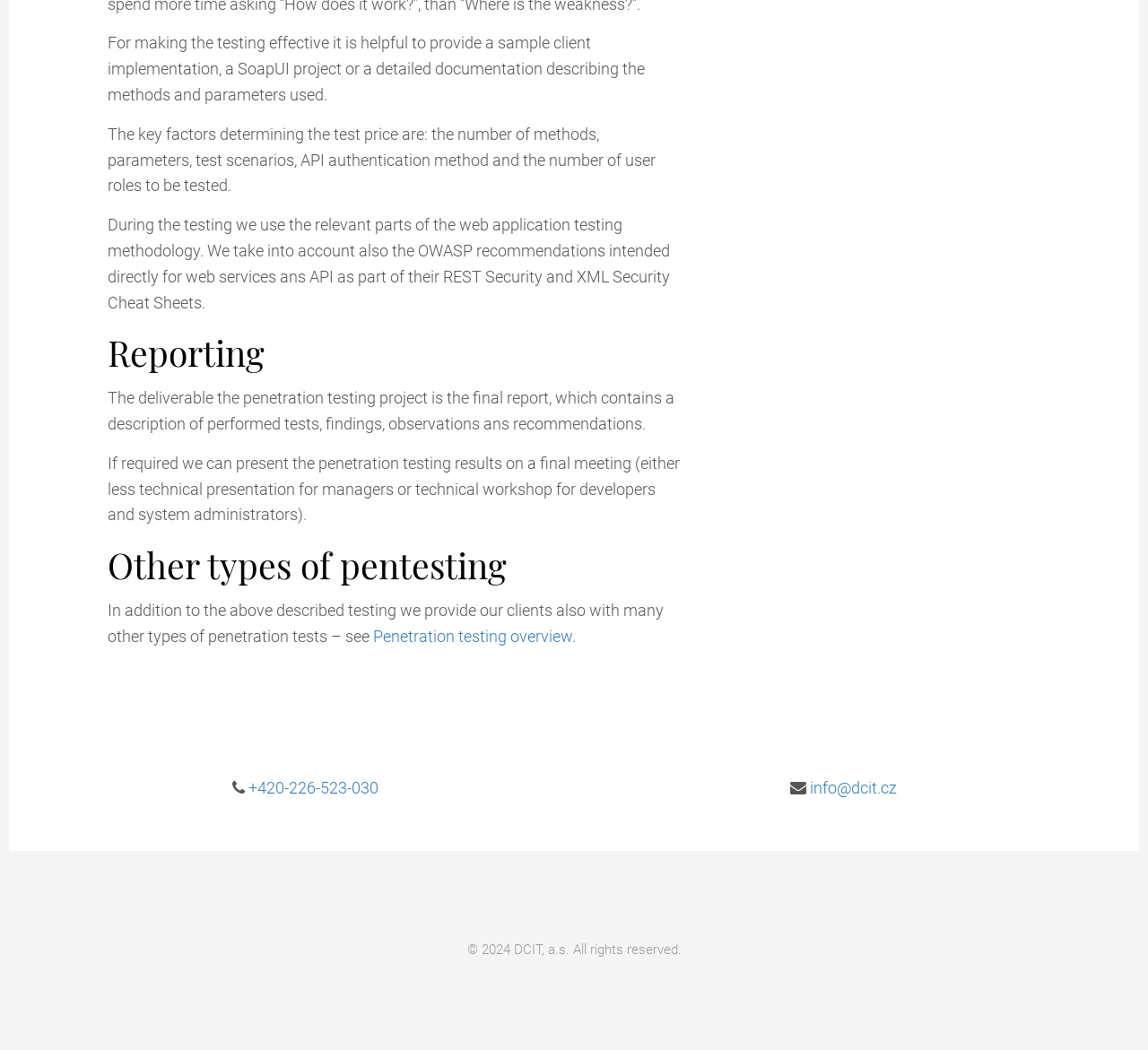Locate the UI element described by info@dcit.cz in the provided webpage screenshot. Return the bounding box coordinates in the format (top-left x, top-left y, bottom-right x, bottom-right y), ensuring all values are between 0 and 1.

[0.705, 0.741, 0.781, 0.759]